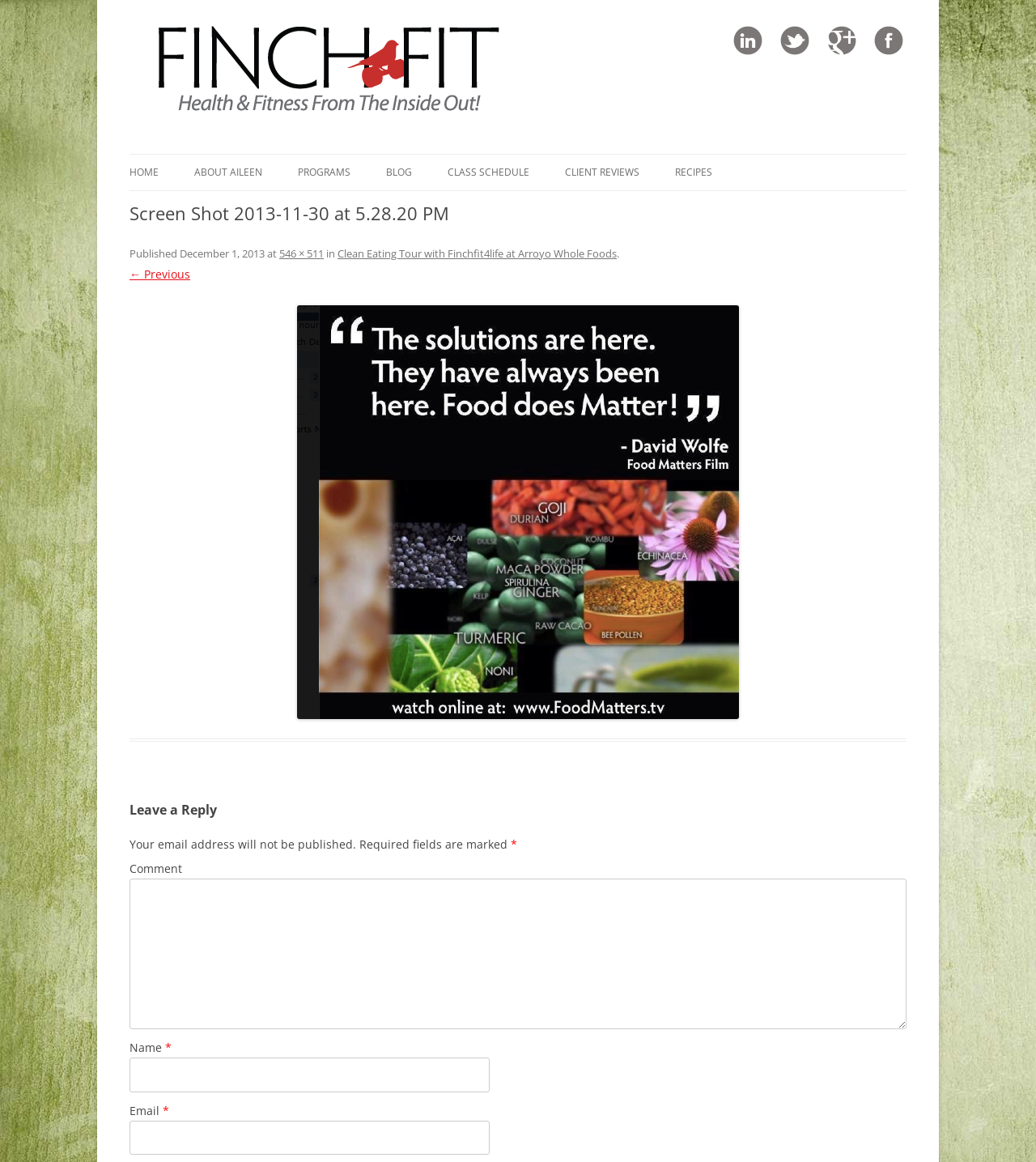How many images are at the top of the webpage?
Using the image, provide a detailed and thorough answer to the question.

There are four image elements at the top of the webpage, with bounding box coordinates indicating their positions.